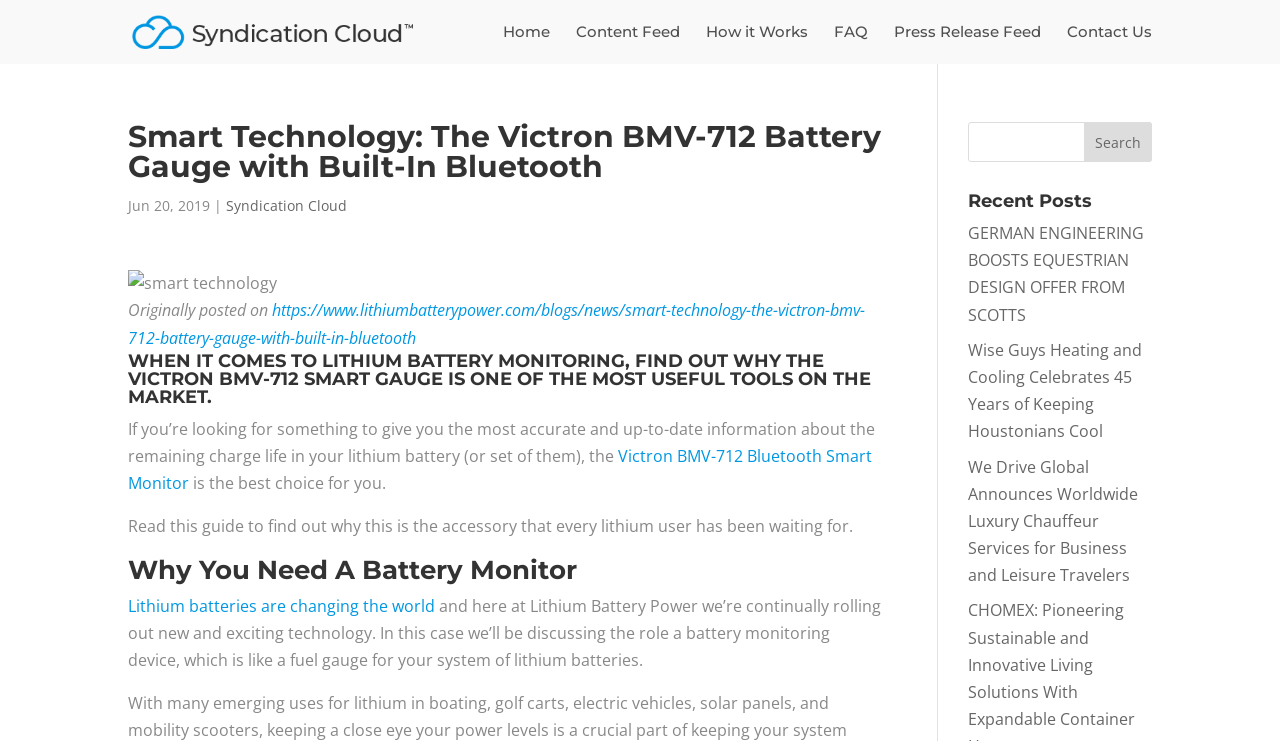Could you provide the bounding box coordinates for the portion of the screen to click to complete this instruction: "Learn more about Victron BMV-712 Bluetooth Smart Monitor"?

[0.1, 0.6, 0.681, 0.667]